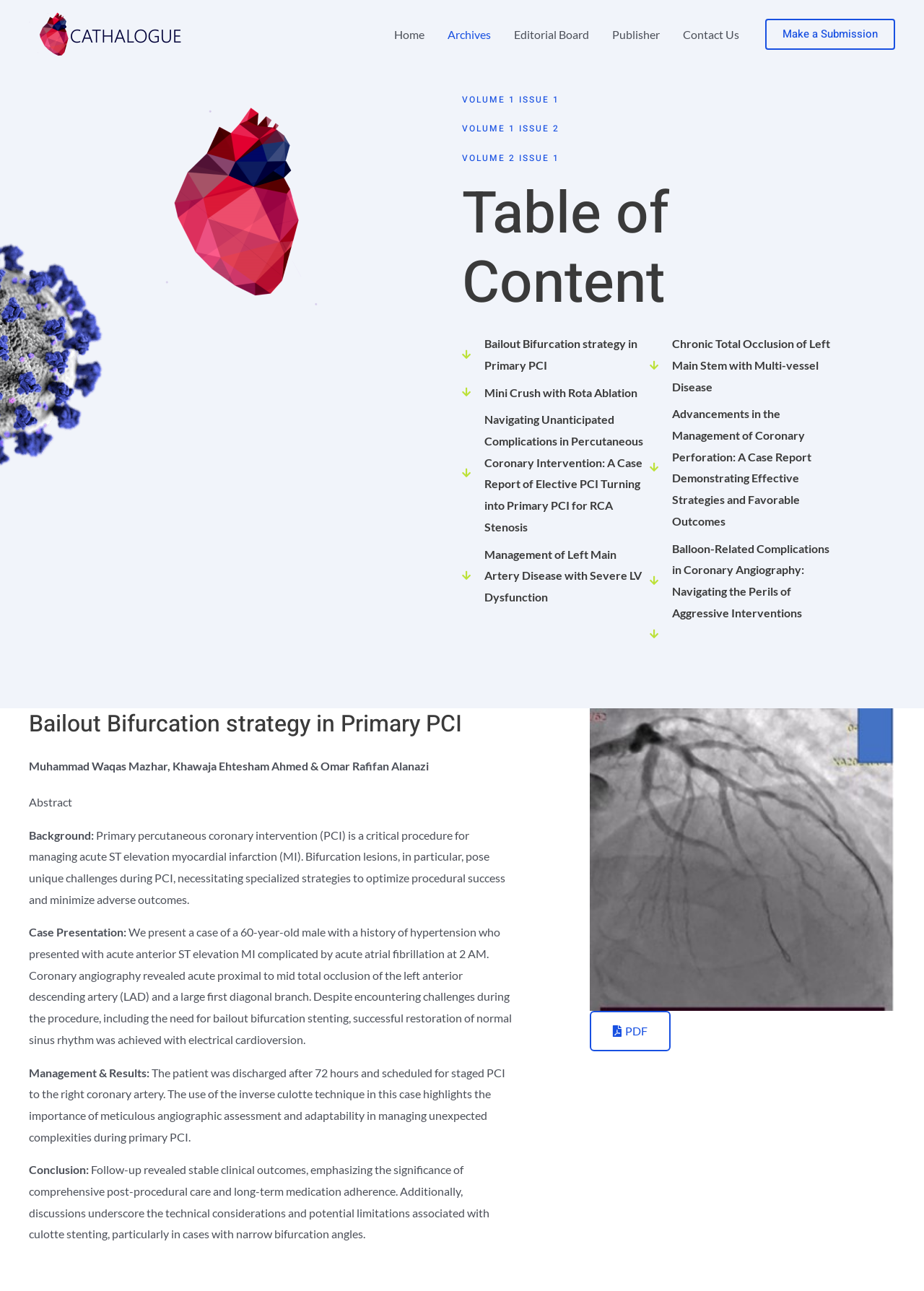What is the format of the article 'Bailout Bifurcation strategy in Primary PCI'?
Please analyze the image and answer the question with as much detail as possible.

I looked at the link at the bottom of the 'Bailout Bifurcation strategy in Primary PCI' article and found that it is available in PDF format.